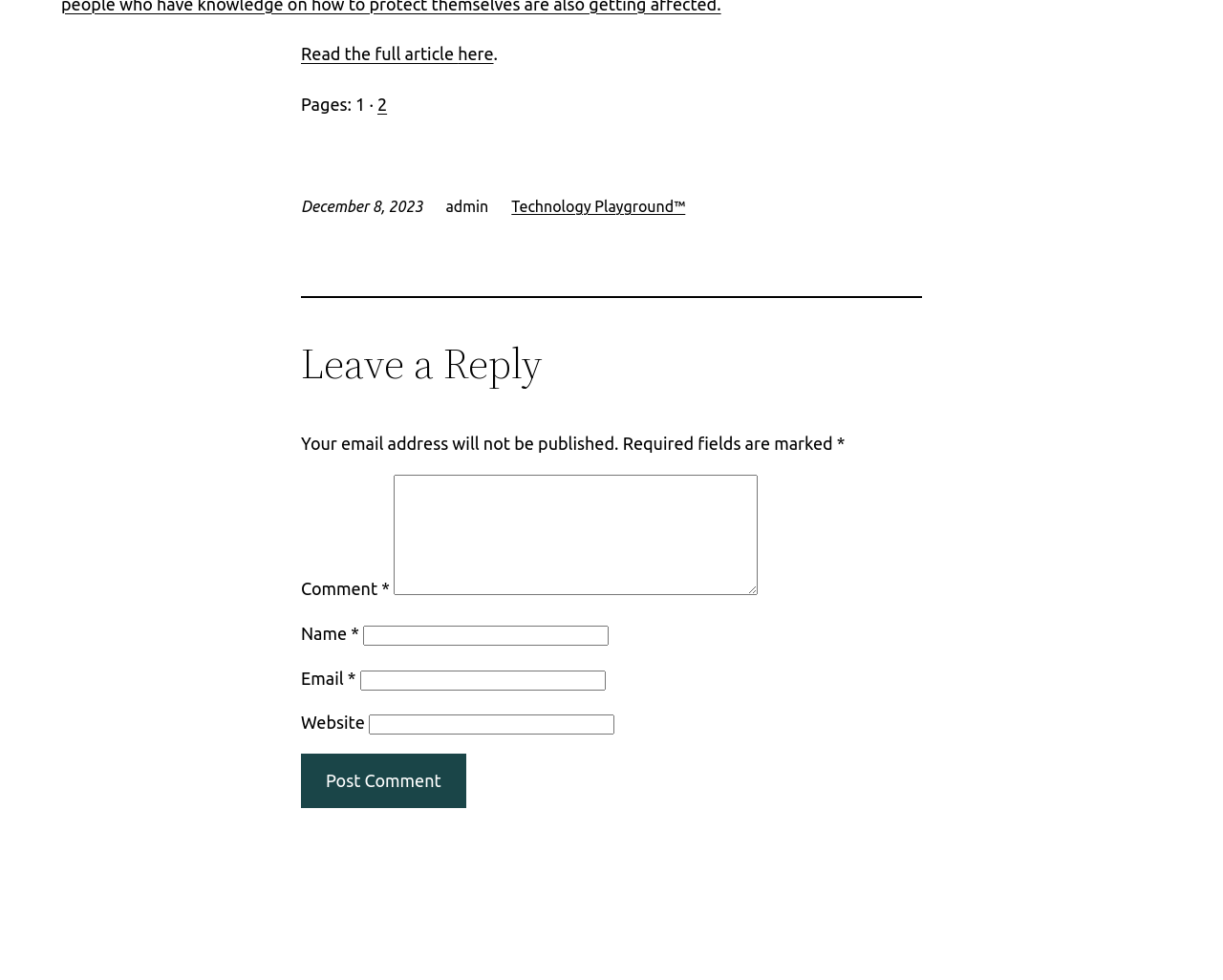How many fields are required in the comment form?
Please provide a comprehensive answer based on the details in the screenshot.

I counted the number of required fields in the comment form by looking at the '*' symbol next to the 'Comment', 'Name', and 'Email' fields, which indicates that they are required.